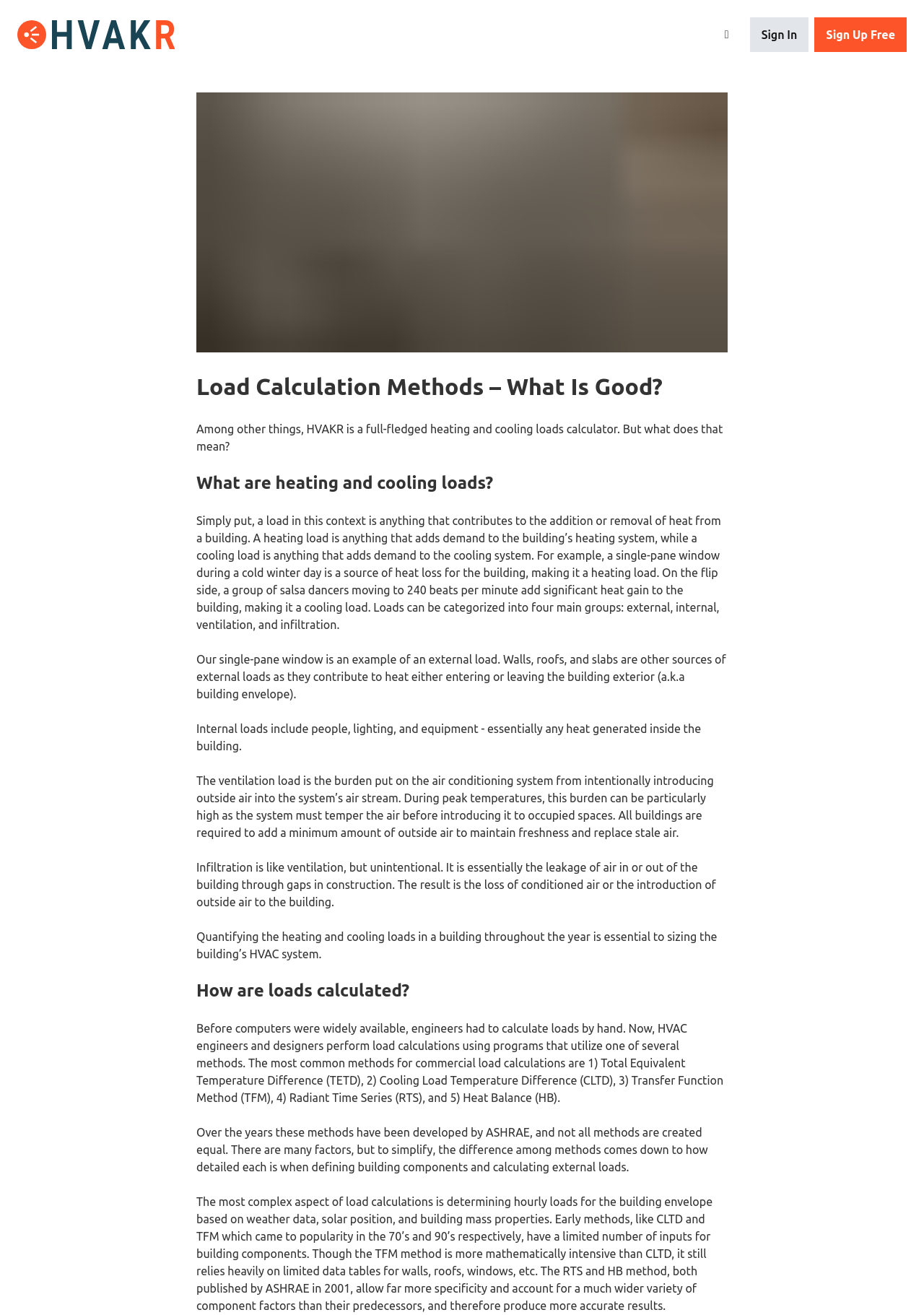Provide a single word or phrase answer to the question: 
What is the purpose of introducing outside air into a building's air stream?

Maintain freshness